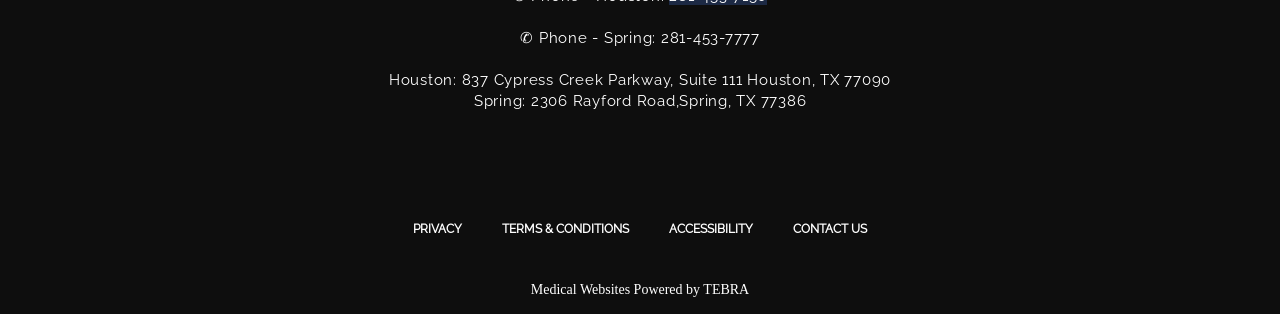Identify the bounding box for the described UI element. Provide the coordinates in (top-left x, top-left y, bottom-right x, bottom-right y) format with values ranging from 0 to 1: TEBRA

[0.549, 0.899, 0.585, 0.947]